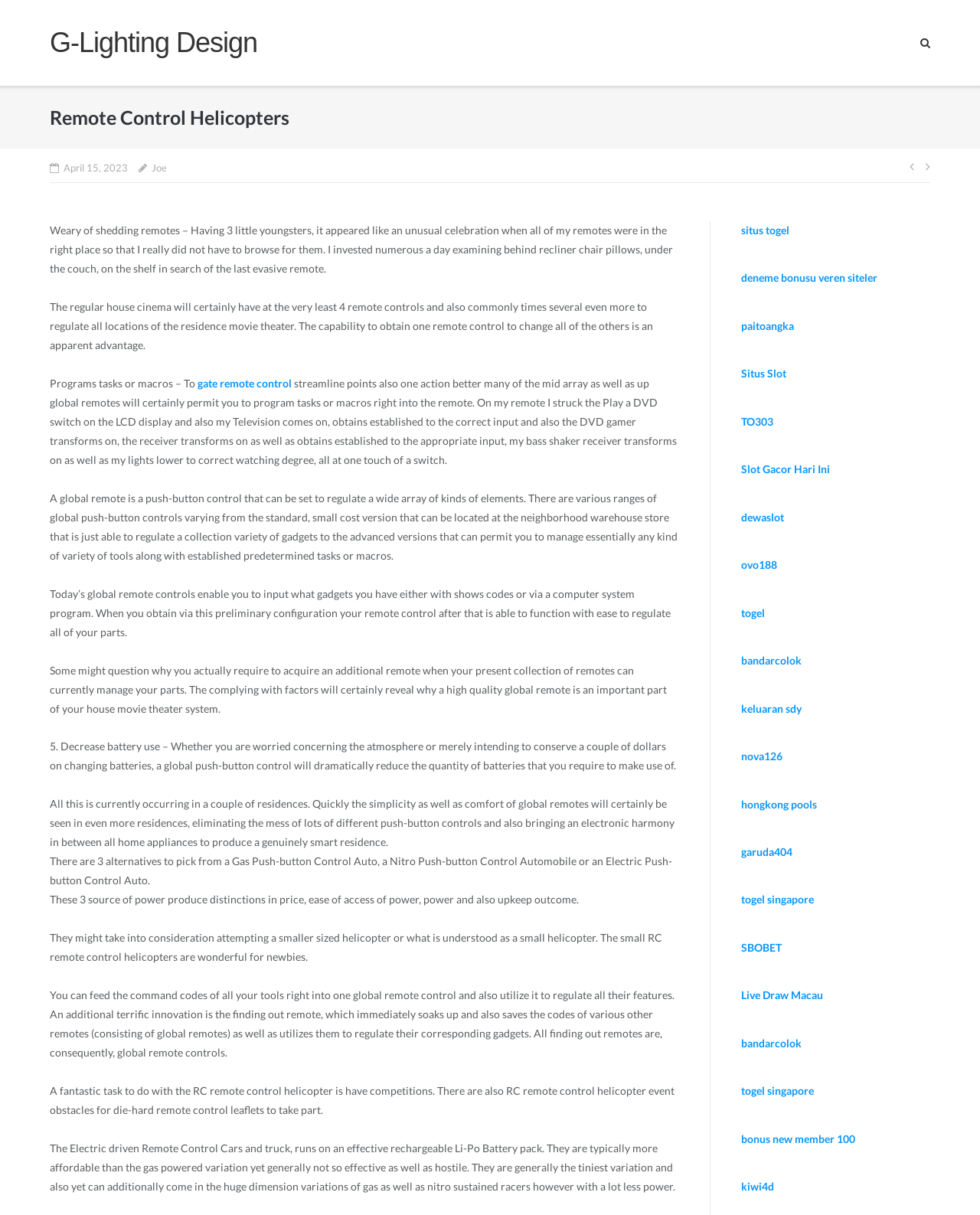What is the benefit of using a global remote control in terms of battery usage?
Provide a comprehensive and detailed answer to the question.

According to the text, one of the benefits of using a global remote control is that it can dramatically reduce the amount of batteries that you need to use, which is beneficial for those who are concerned about the environment or want to save money on replacing batteries.